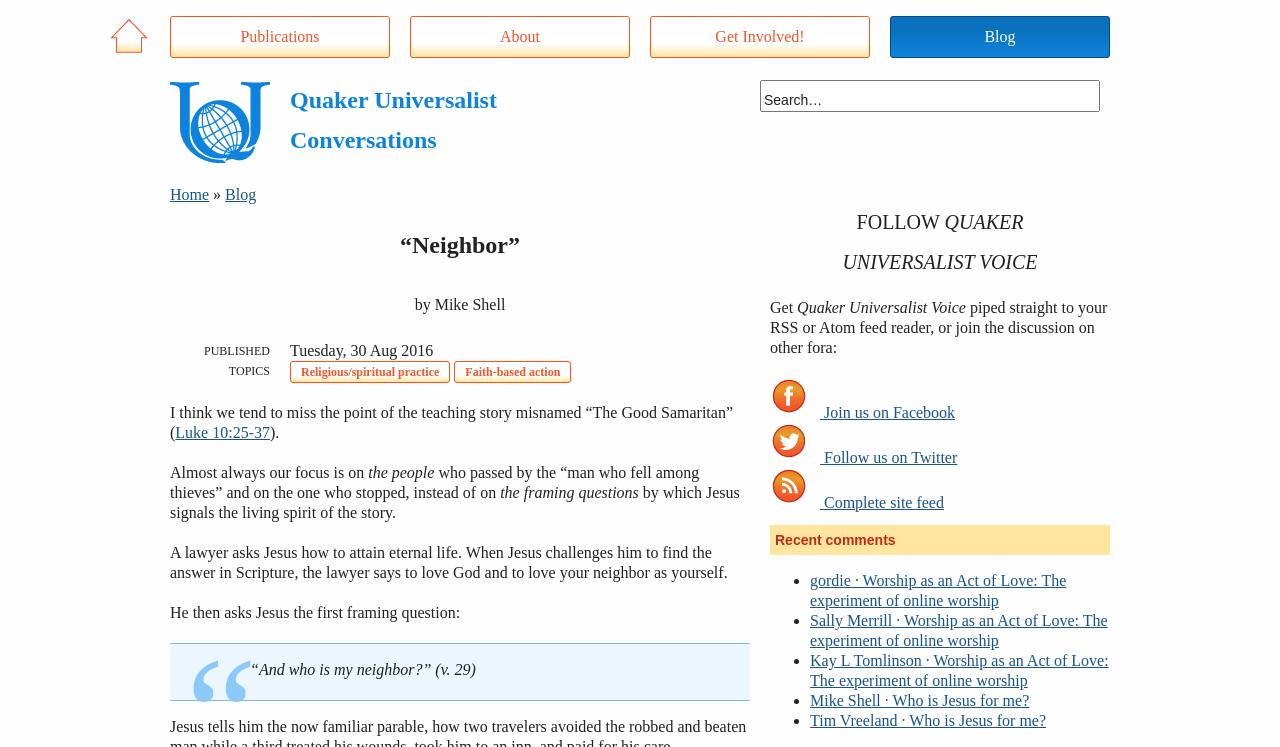Please identify the bounding box coordinates of the element on the webpage that should be clicked to follow this instruction: "Follow Quaker Universalist Voice on Facebook". The bounding box coordinates should be given as four float numbers between 0 and 1, formatted as [left, top, right, bottom].

[0.602, 0.541, 0.746, 0.564]